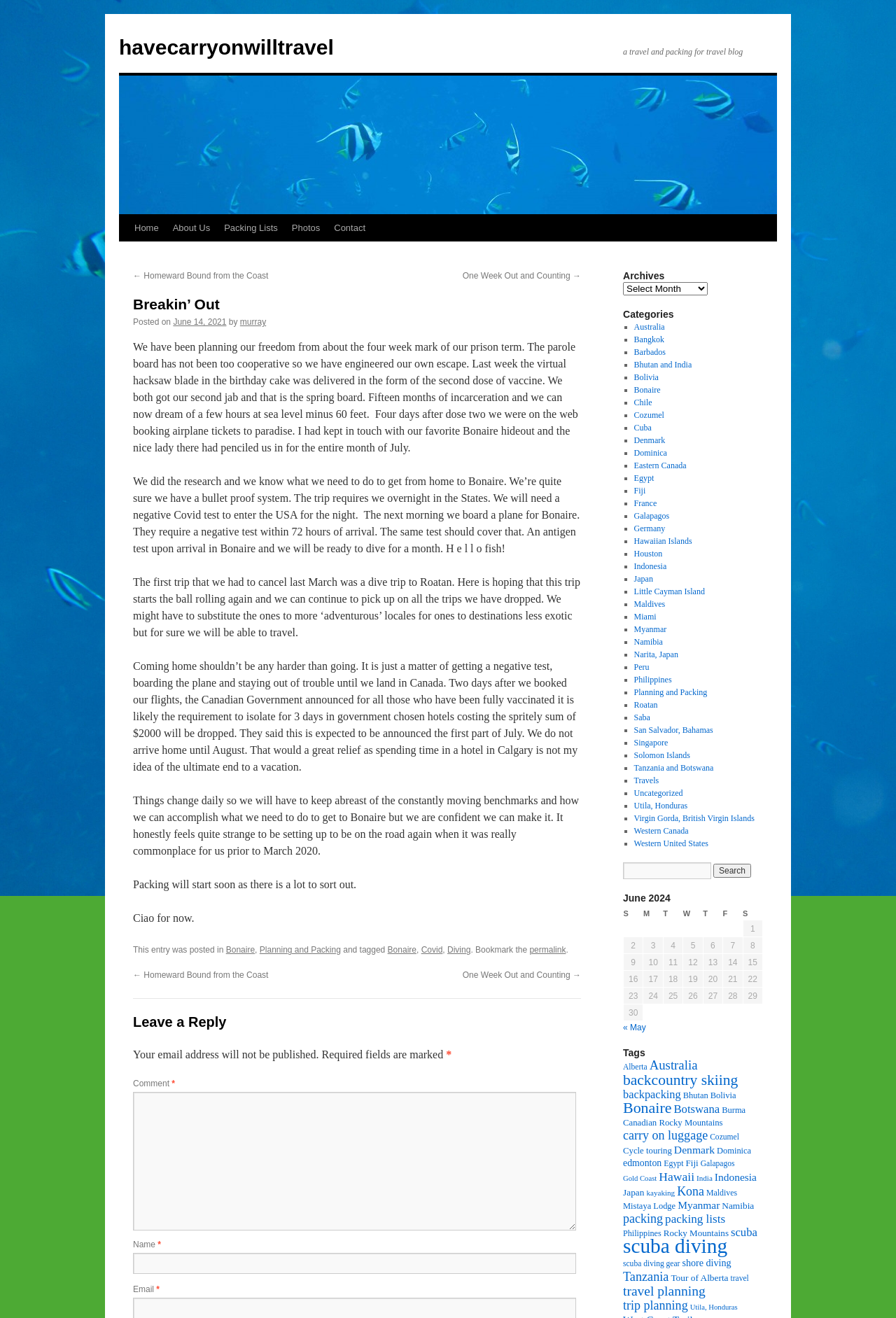What is required to enter the USA?
Using the image as a reference, give an elaborate response to the question.

According to the post, the authors need a negative Covid test to enter the USA, which is a requirement for their trip to Bonaire.